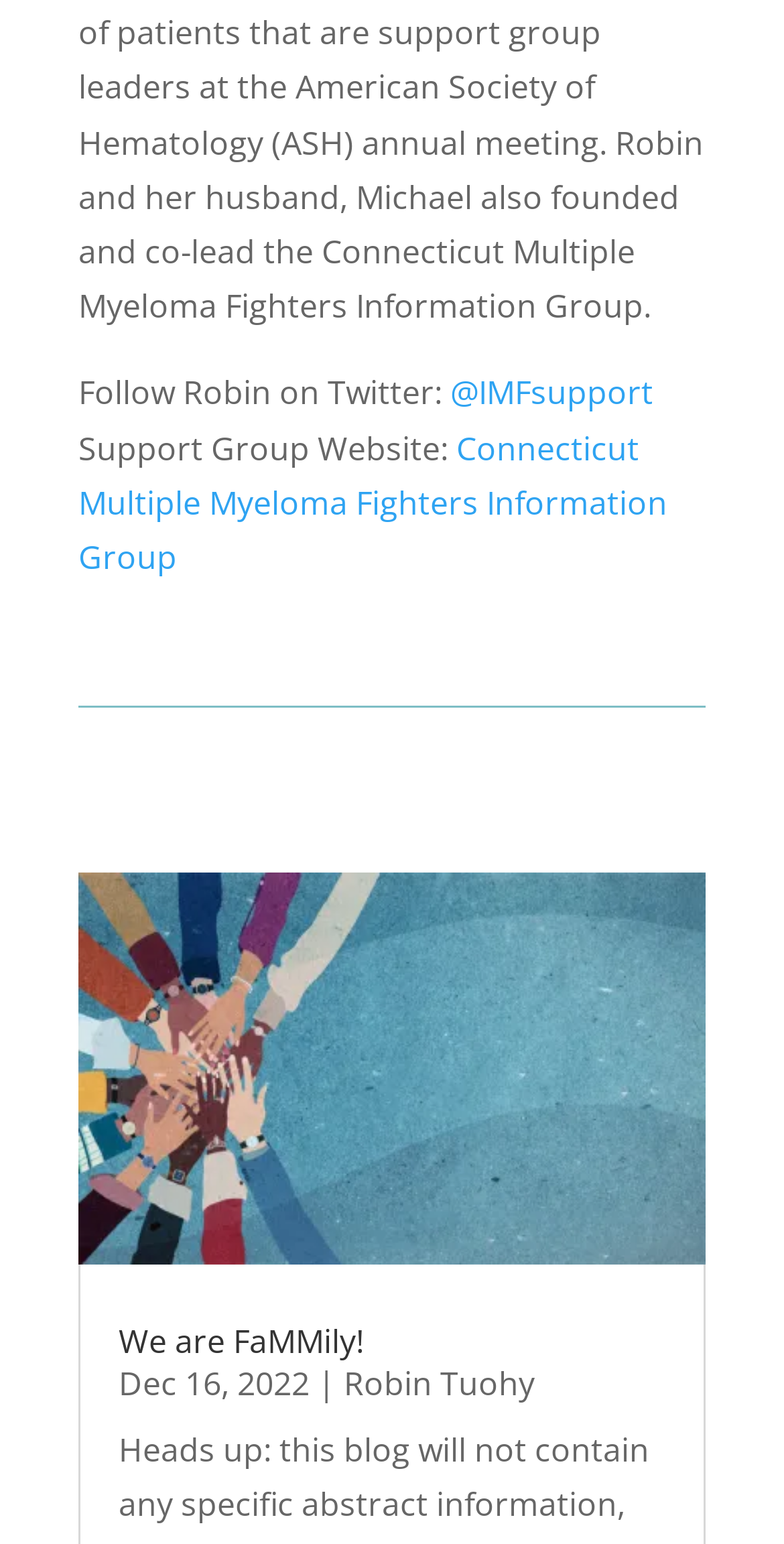By analyzing the image, answer the following question with a detailed response: What is the Twitter handle of Robin?

The Twitter handle of Robin can be found in the section 'Follow Robin on Twitter:' which is located at the top of the webpage. The handle is a link with the text '@IMFsupport'.